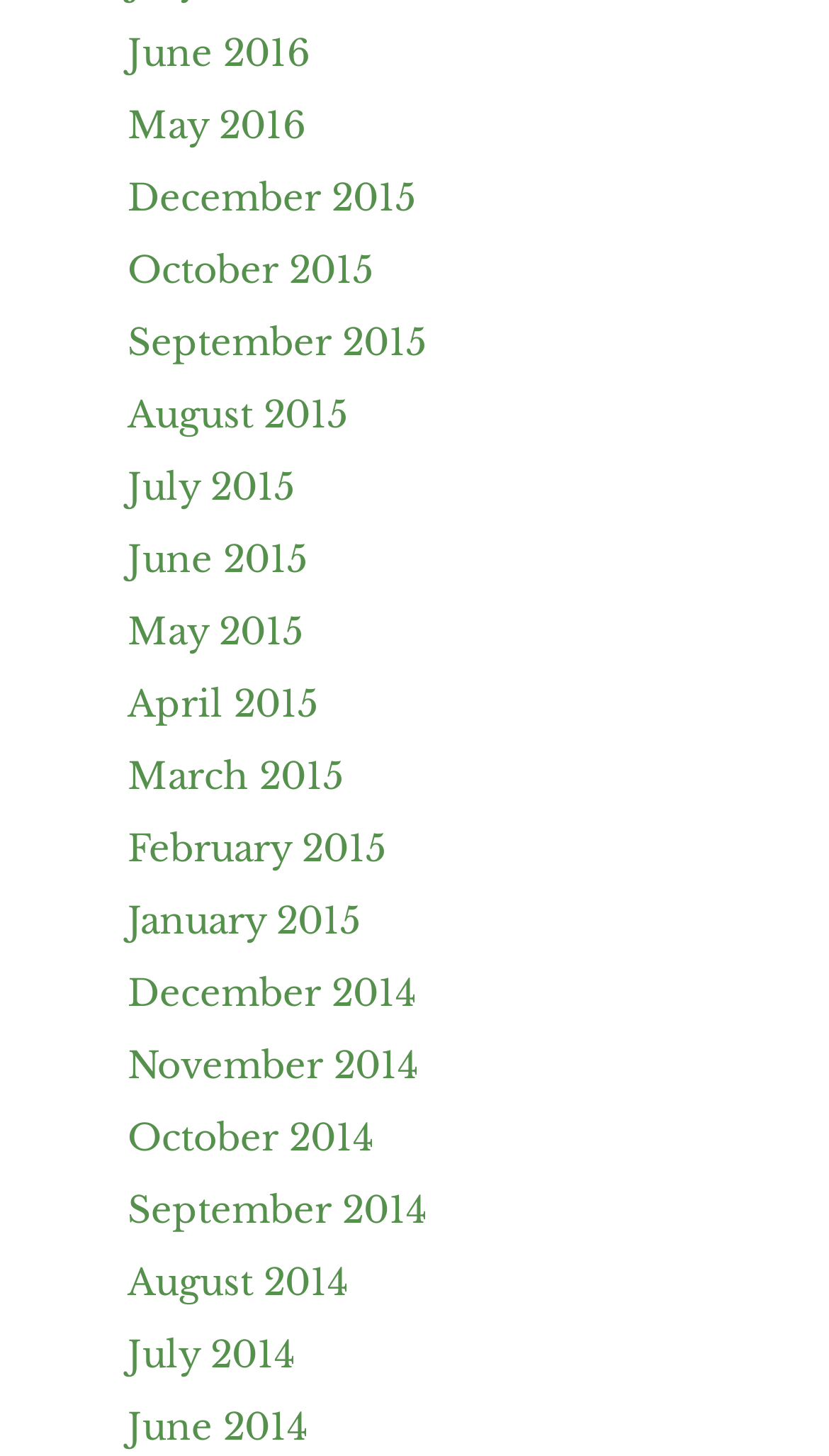Could you provide the bounding box coordinates for the portion of the screen to click to complete this instruction: "view June 2016 archives"?

[0.154, 0.022, 0.374, 0.053]